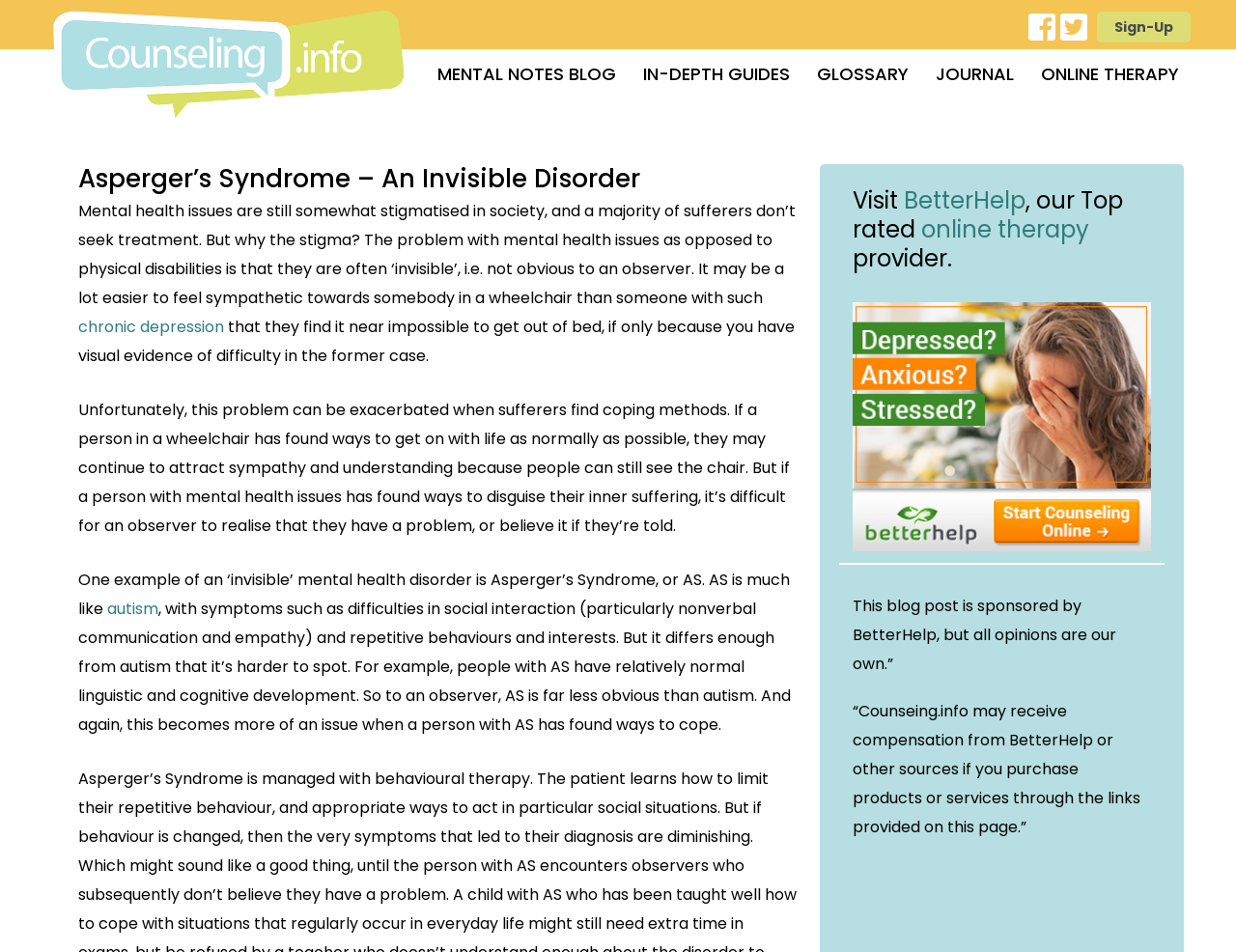What is the difference between Asperger's Syndrome and autism?
Using the screenshot, give a one-word or short phrase answer.

Linguistic and cognitive development